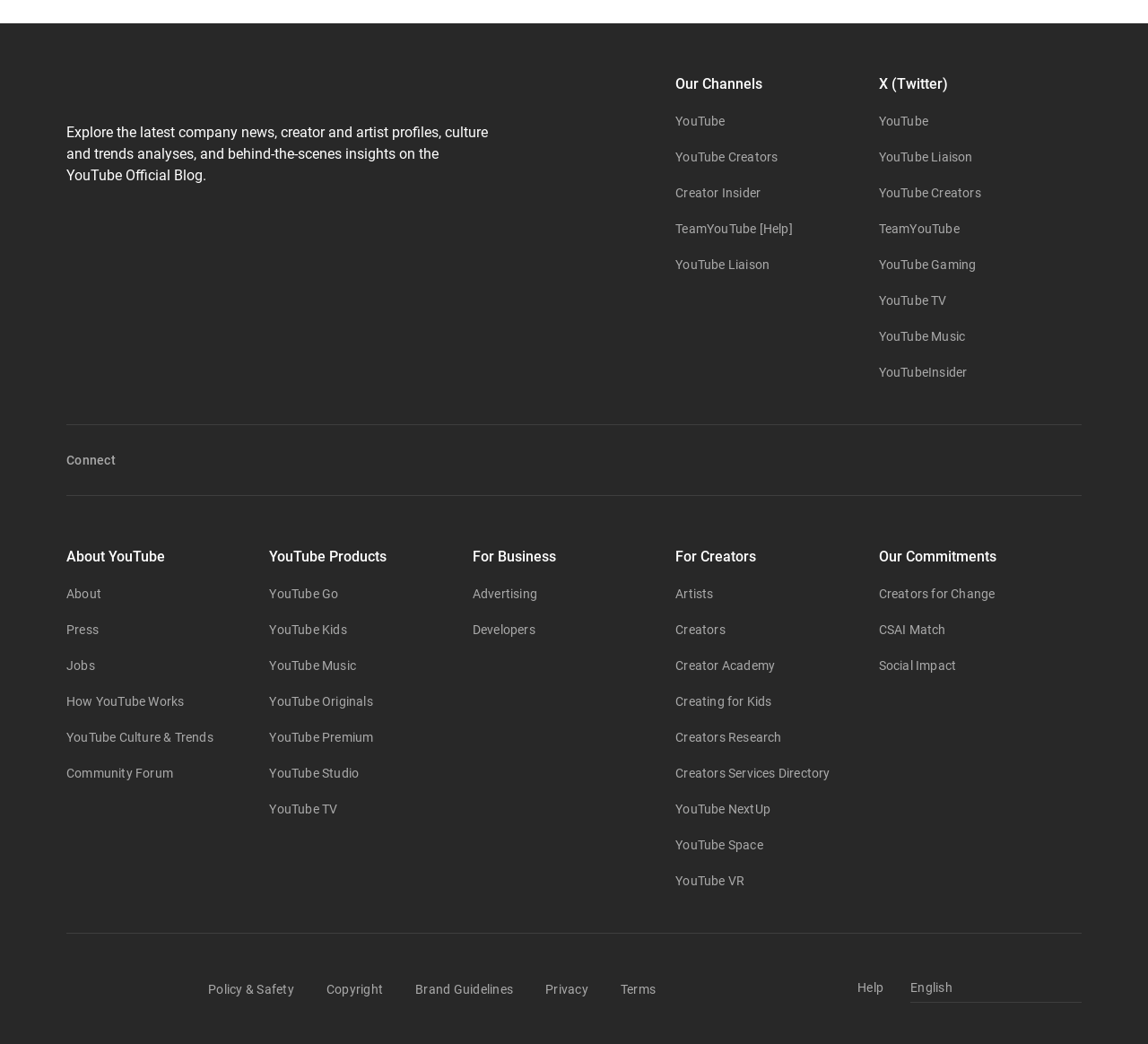With reference to the screenshot, provide a detailed response to the question below:
What is the purpose of the 'Our Channels' button?

The 'Our Channels' button is located at the top of the webpage, and when expanded, it shows a list of links related to YouTube channels, suggesting that its purpose is to allow users to explore and learn more about YouTube channels.